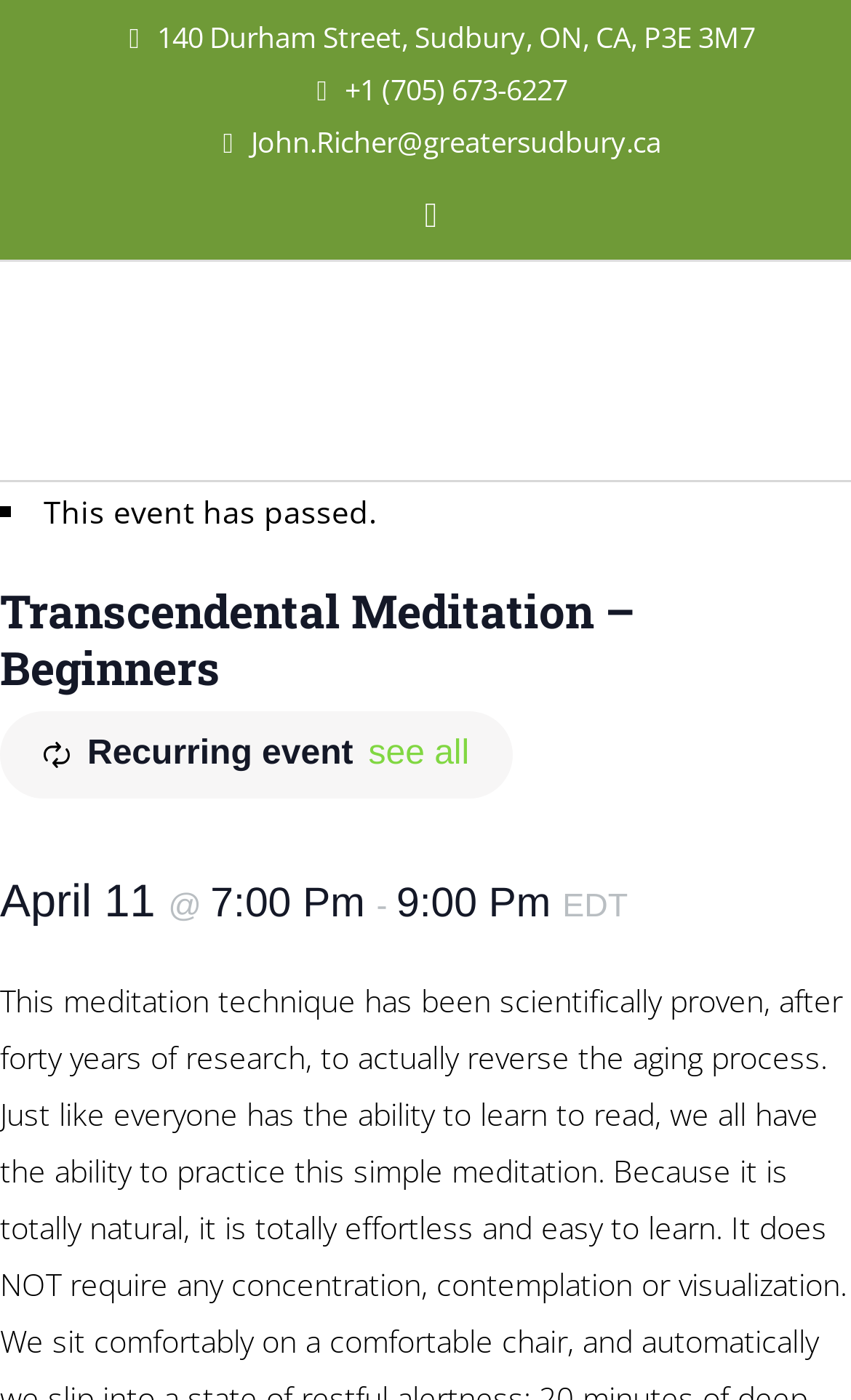What is the date and time of the Transcendental Meditation event?
Answer the question with detailed information derived from the image.

I found the date and time of the event by looking at the heading element located in the middle of the page, which displays the event details.